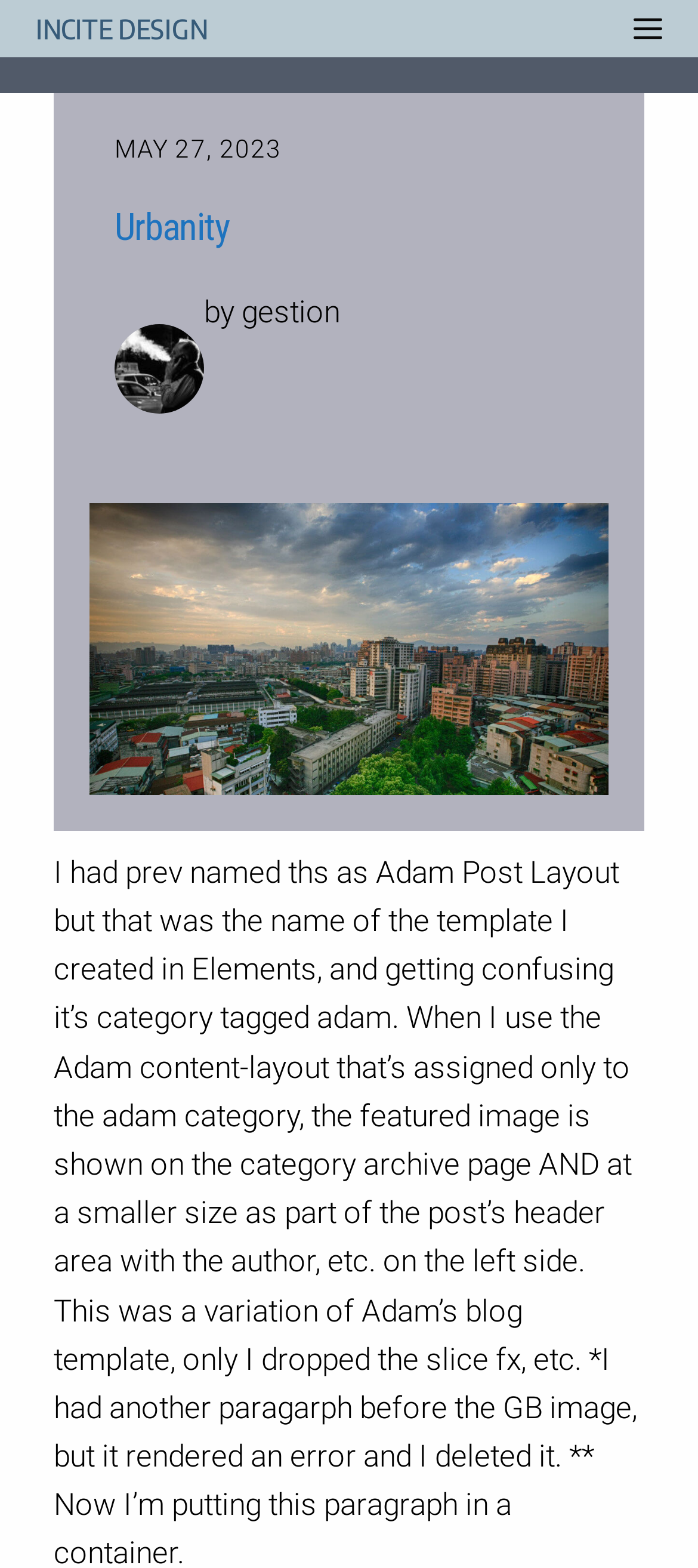Specify the bounding box coordinates (top-left x, top-left y, bottom-right x, bottom-right y) of the UI element in the screenshot that matches this description: Menu

[0.836, 0.0, 1.0, 0.037]